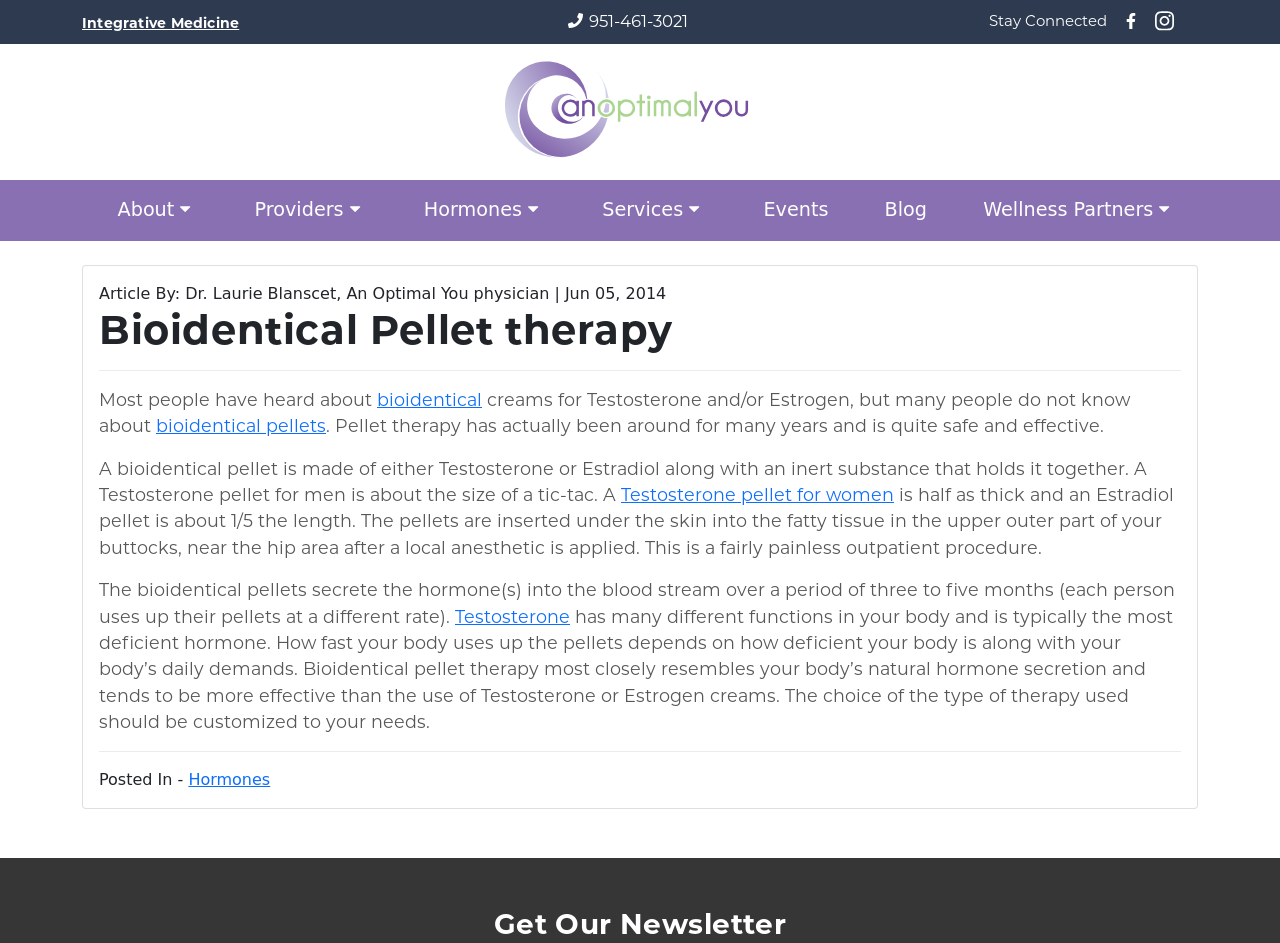Please answer the following question using a single word or phrase: What is the purpose of the bioidentical pellets?

to secrete hormones into the bloodstream